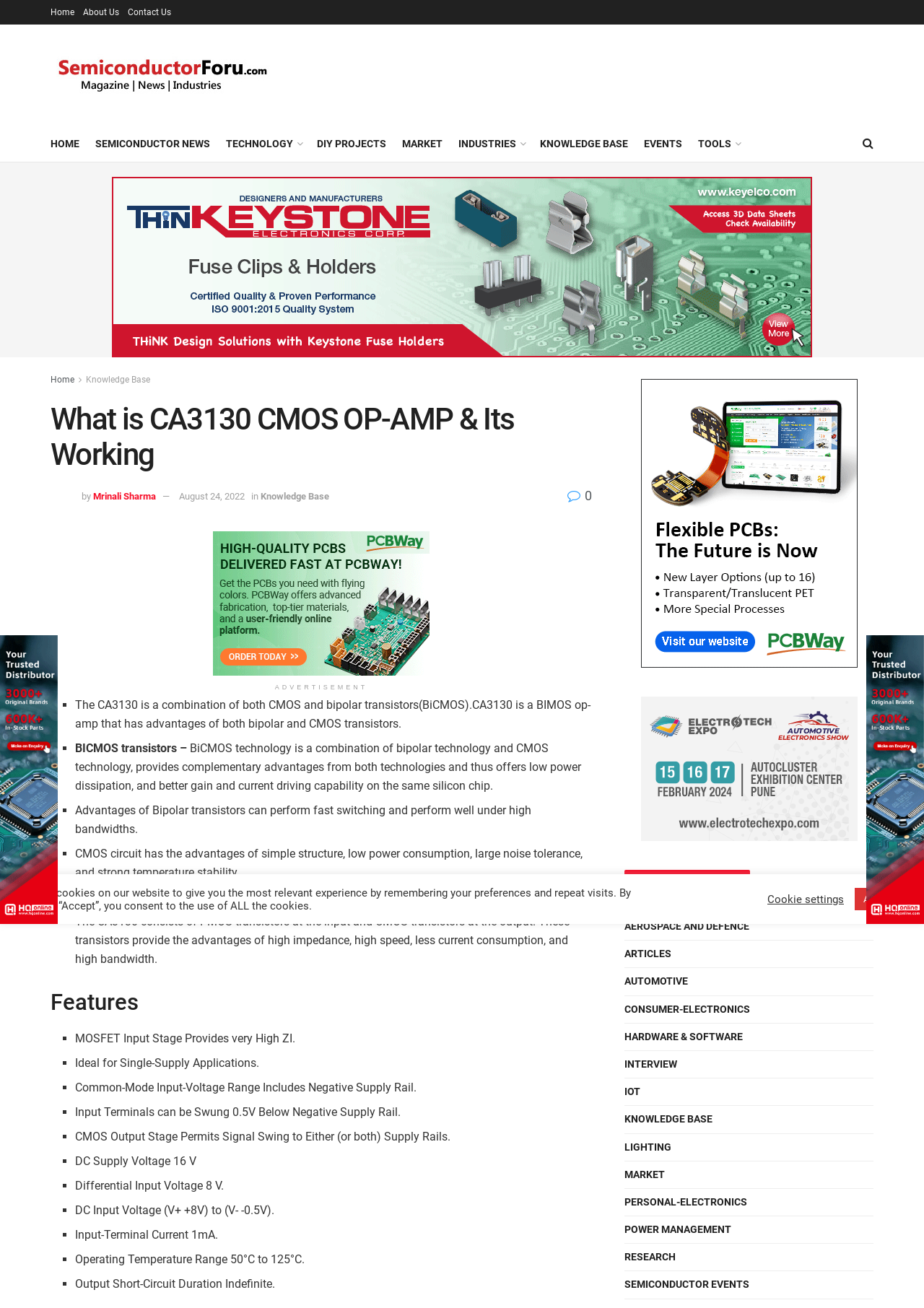Answer the following in one word or a short phrase: 
What is CA3130?

BIMOS op-amp